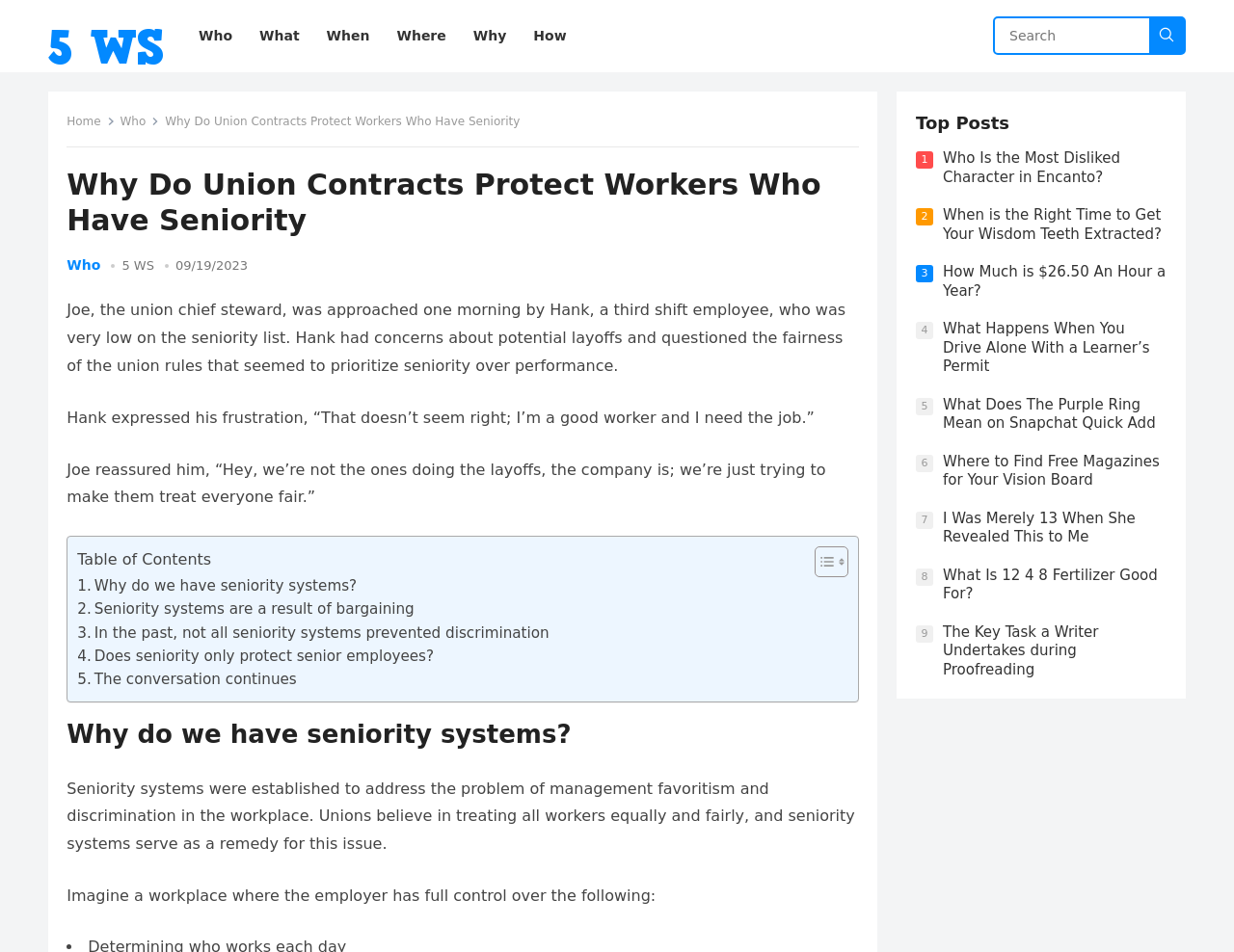Determine the bounding box coordinates for the region that must be clicked to execute the following instruction: "Click on 'Who'".

[0.152, 0.0, 0.198, 0.076]